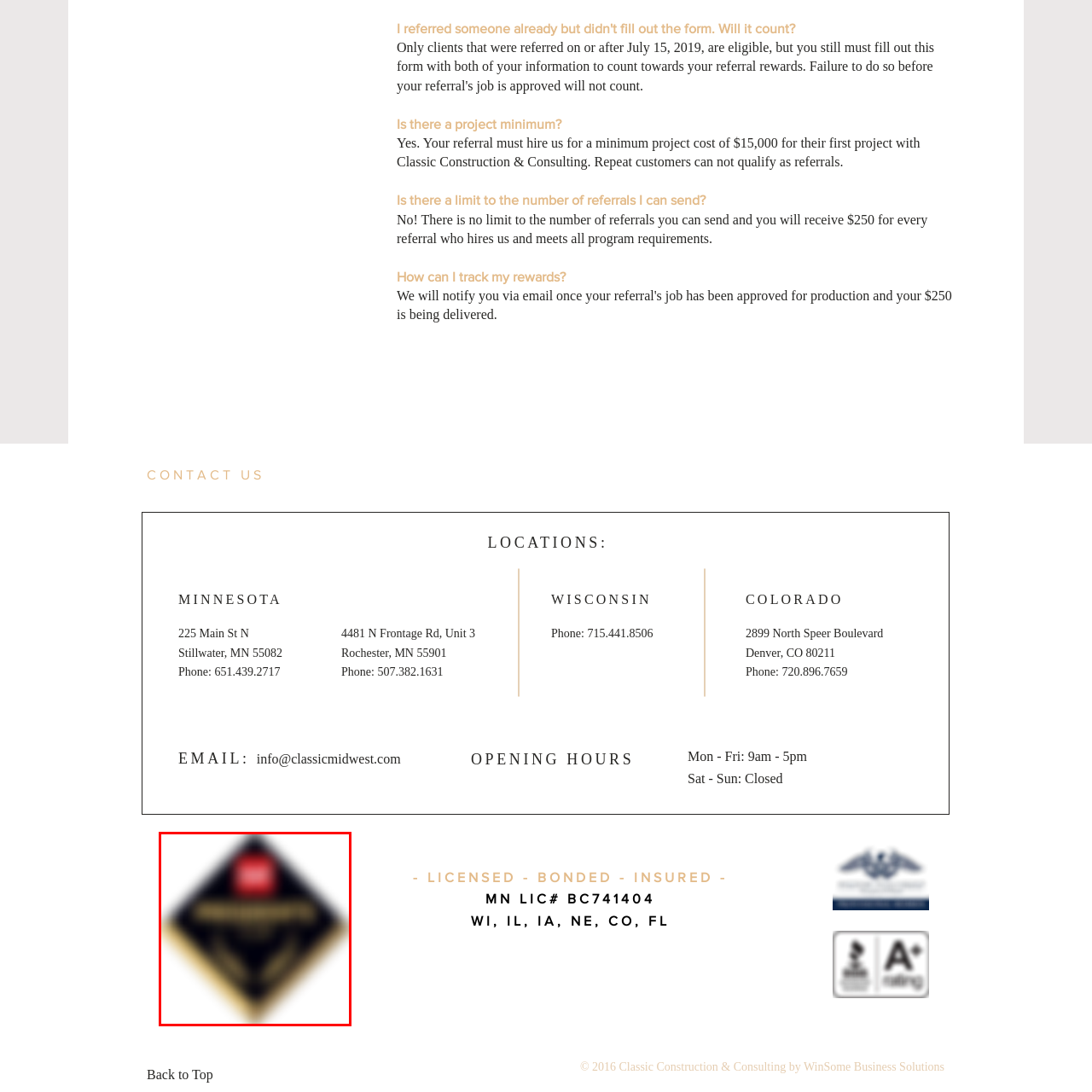Create an extensive description for the image inside the red frame.

The image features a distinguished logo for the "Presidents Club," characterized by its diamond-shaped design. The top portion showcases a vibrant red emblem, while the central area prominently displays the name "Presidents Club" in elegant, golden lettering against a rich black background. This logo is likely associated with a prestigious membership or reward program, symbolizing excellence and exclusivity. The design elements, including the bold colors and refined typography, contribute to a sense of luxury and recognition for those who are part of this elite group.